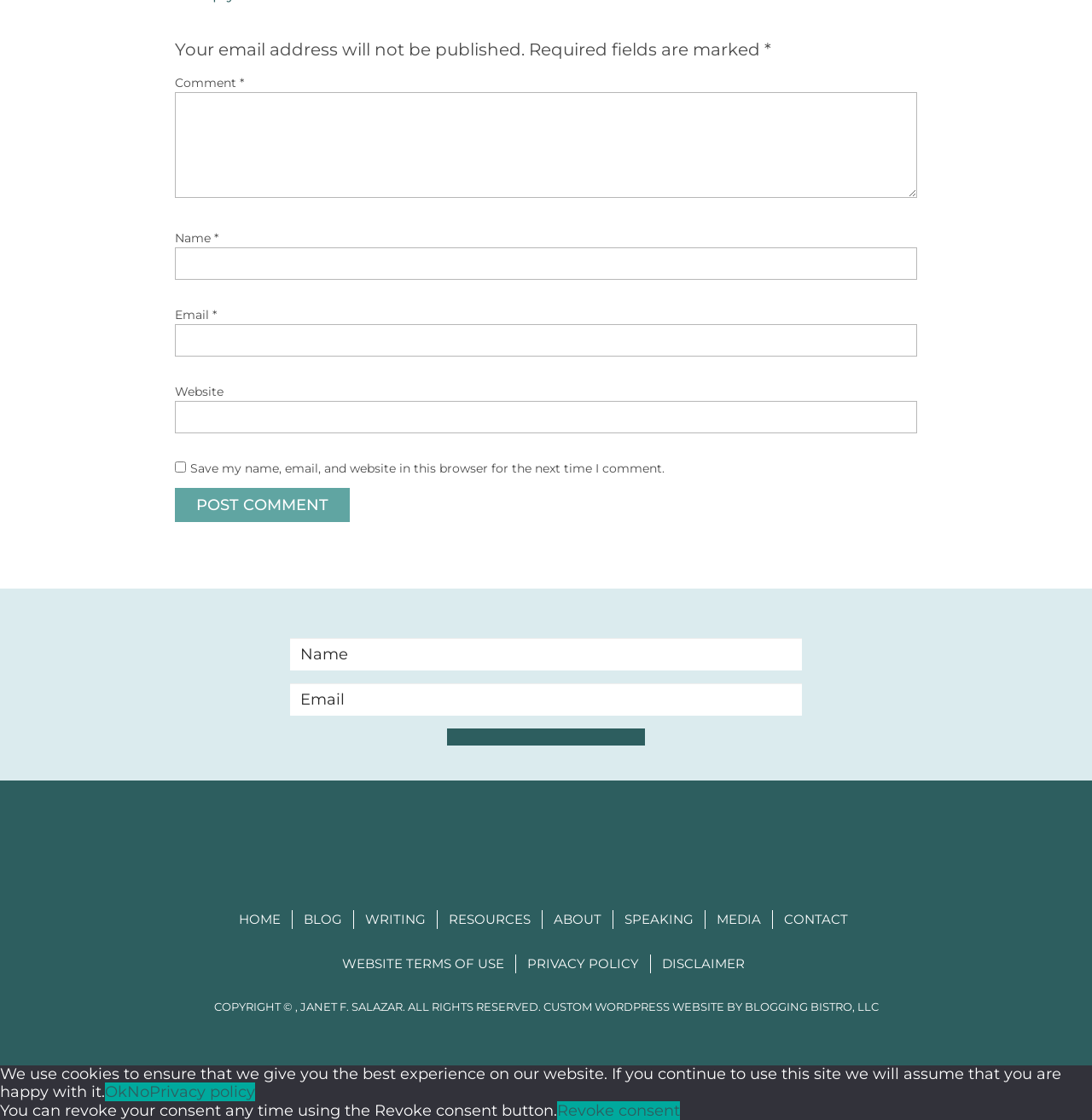What is the button 'Post Comment' used for?
Make sure to answer the question with a detailed and comprehensive explanation.

The button 'Post Comment' is located below the comment textboxes and is likely used to submit the comment to the webpage, allowing users to post their comments.